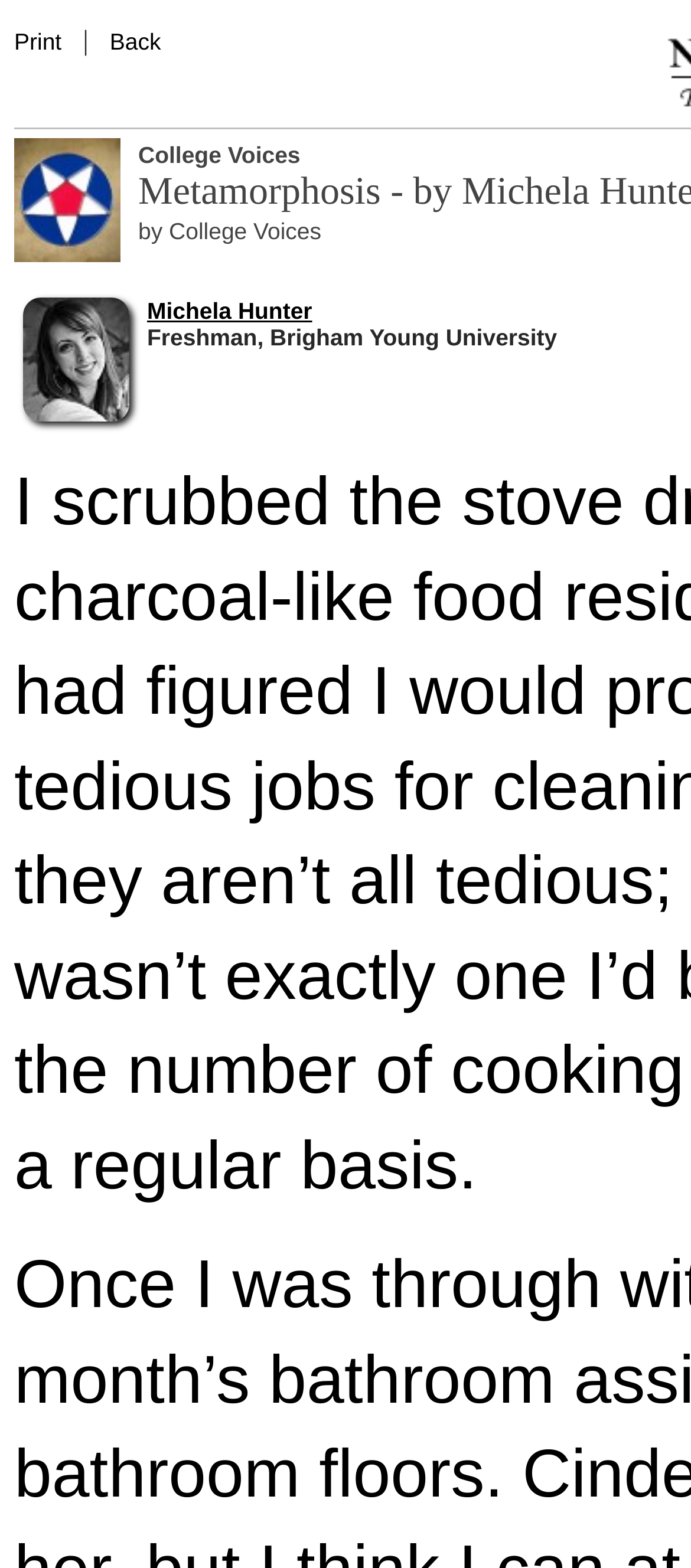What is the author's name?
Using the image, answer in one word or phrase.

Michela Hunter